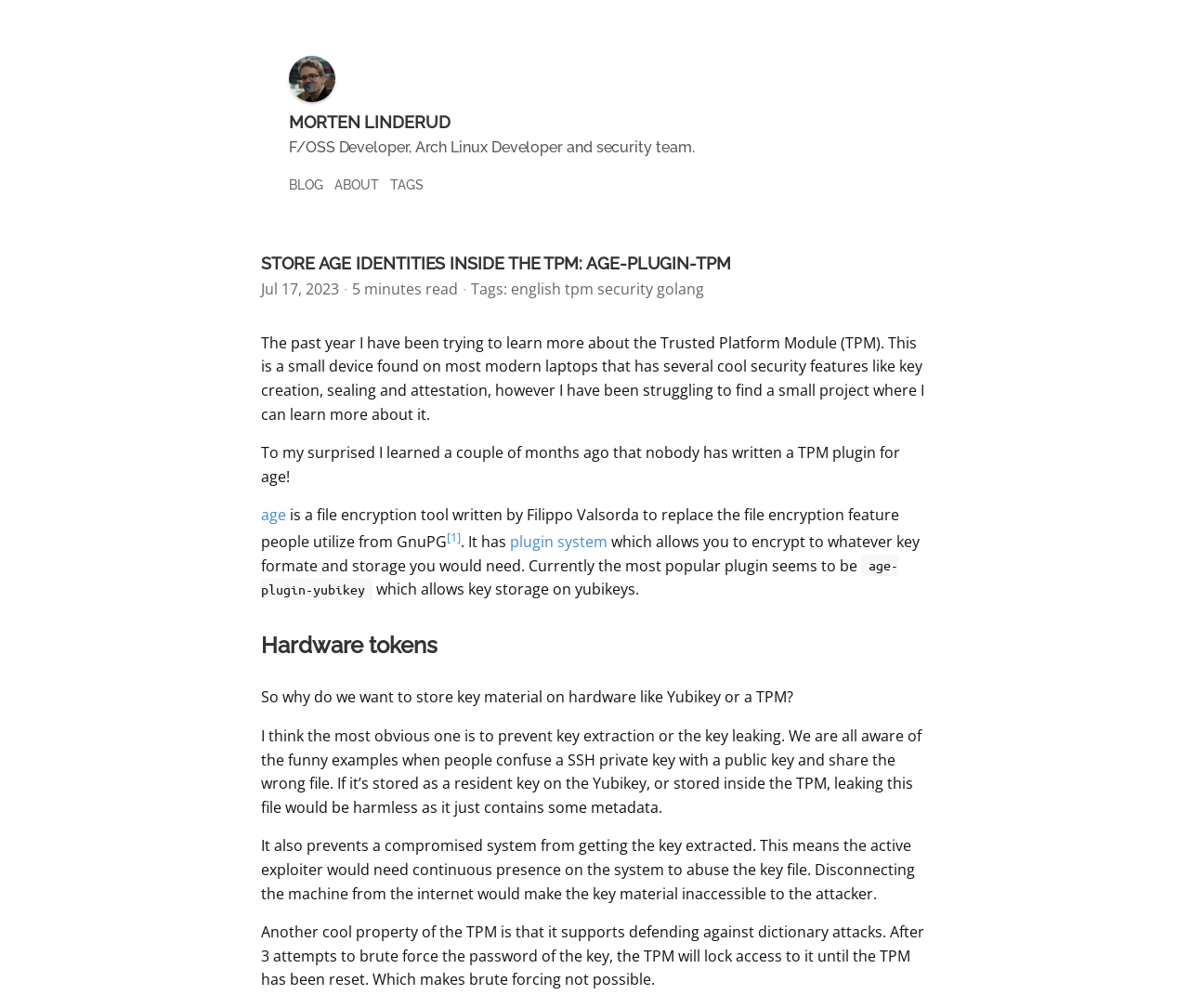Please answer the following question using a single word or phrase: 
How many attempts to brute force the password of the key are allowed before the TPM locks access?

3